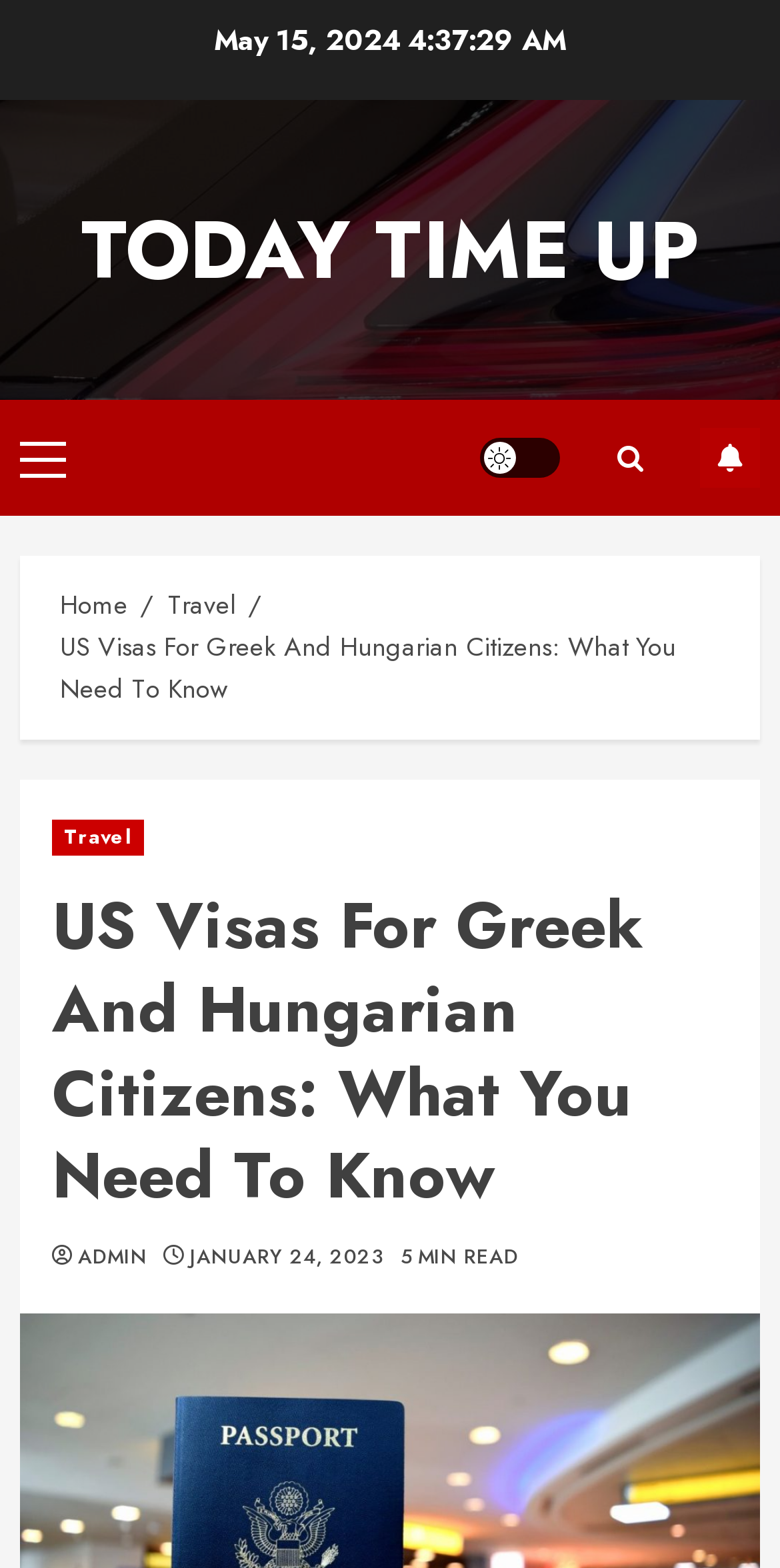What is the name of the website?
Utilize the information in the image to give a detailed answer to the question.

I found the name of the website by looking at the link element with the text 'TODAY TIME UP' at the top of the webpage.